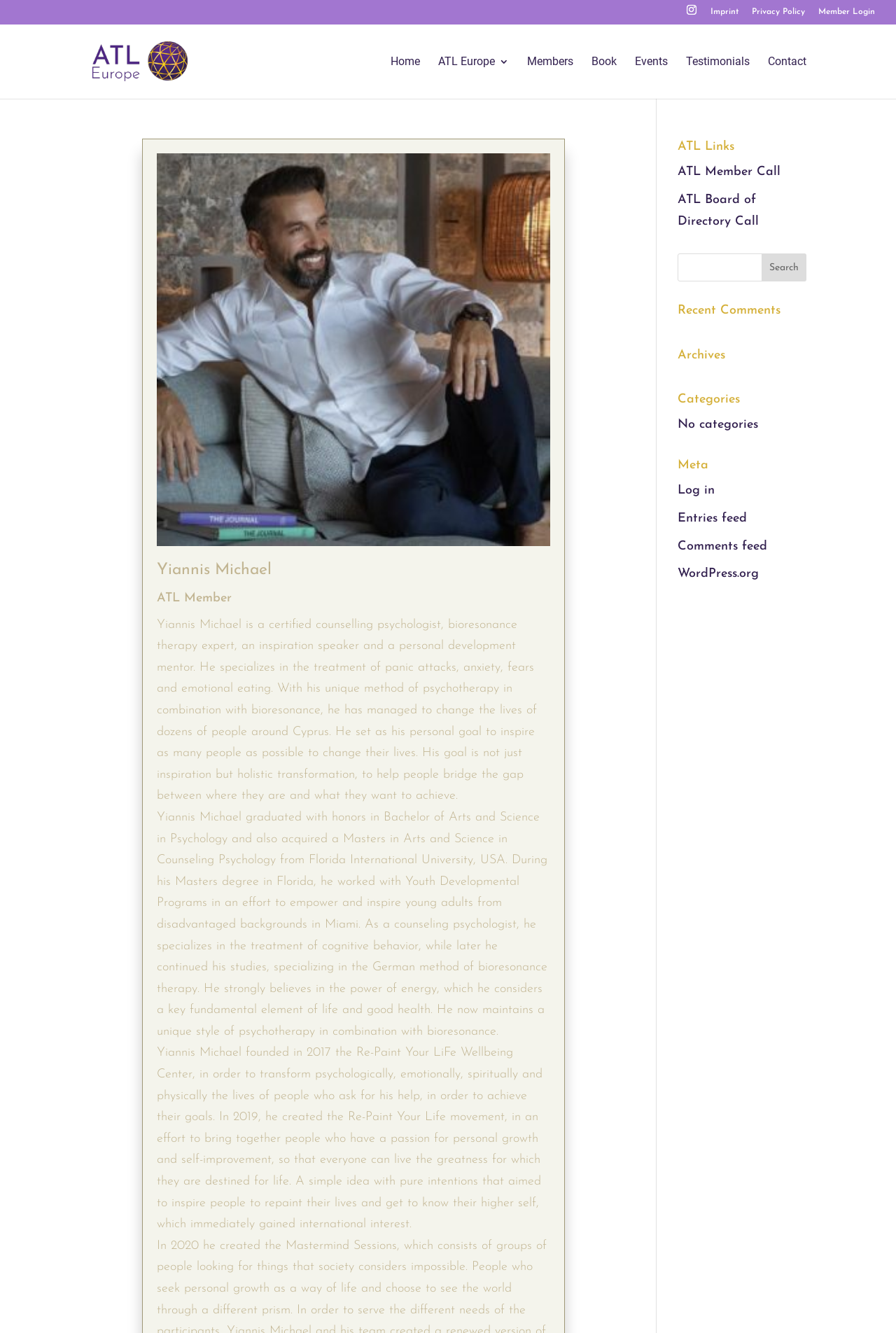Locate the bounding box of the UI element described by: "Contact" in the given webpage screenshot.

[0.857, 0.042, 0.9, 0.074]